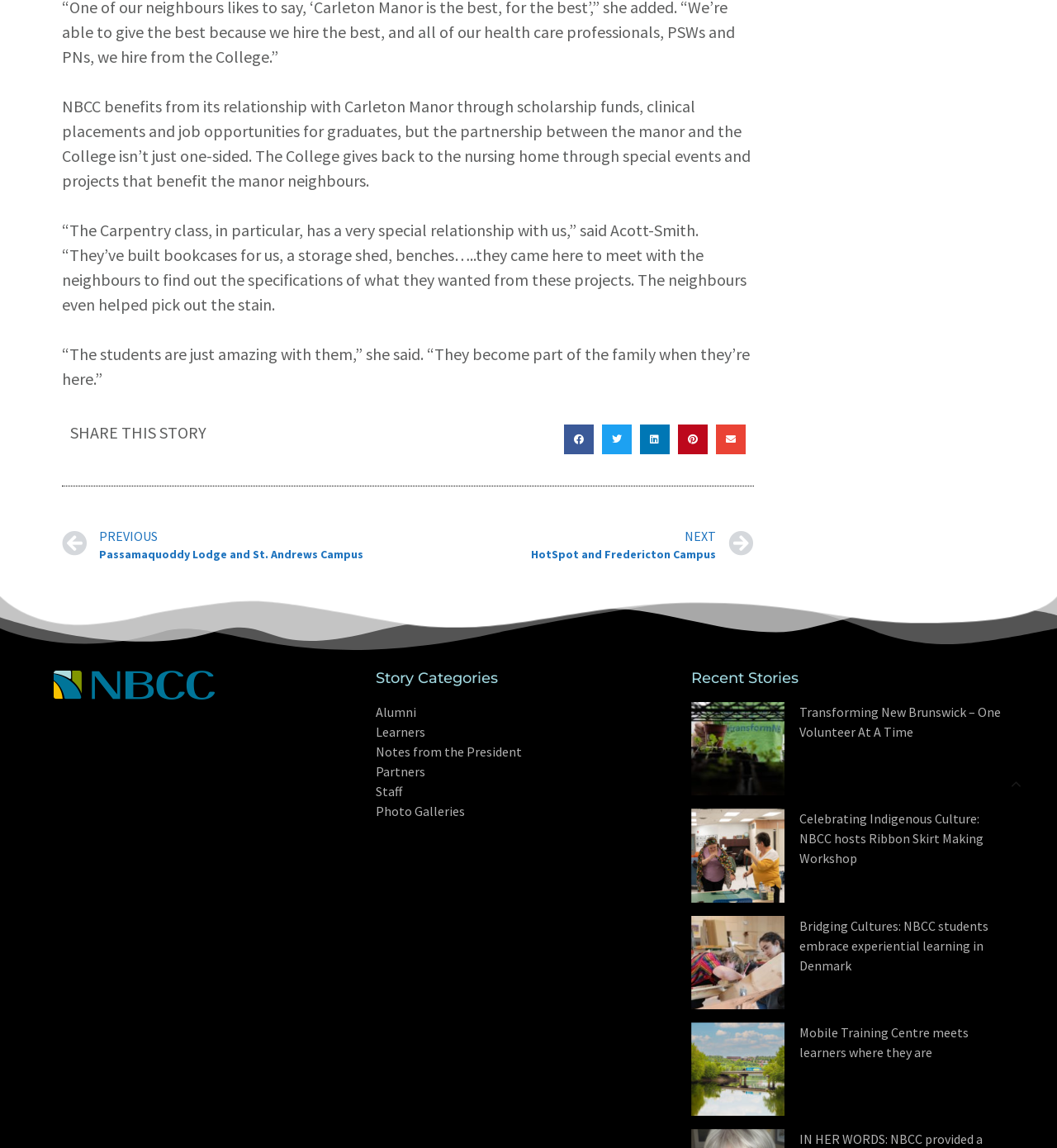Locate the bounding box coordinates of the element to click to perform the following action: 'Share on facebook'. The coordinates should be given as four float values between 0 and 1, in the form of [left, top, right, bottom].

[0.533, 0.37, 0.561, 0.396]